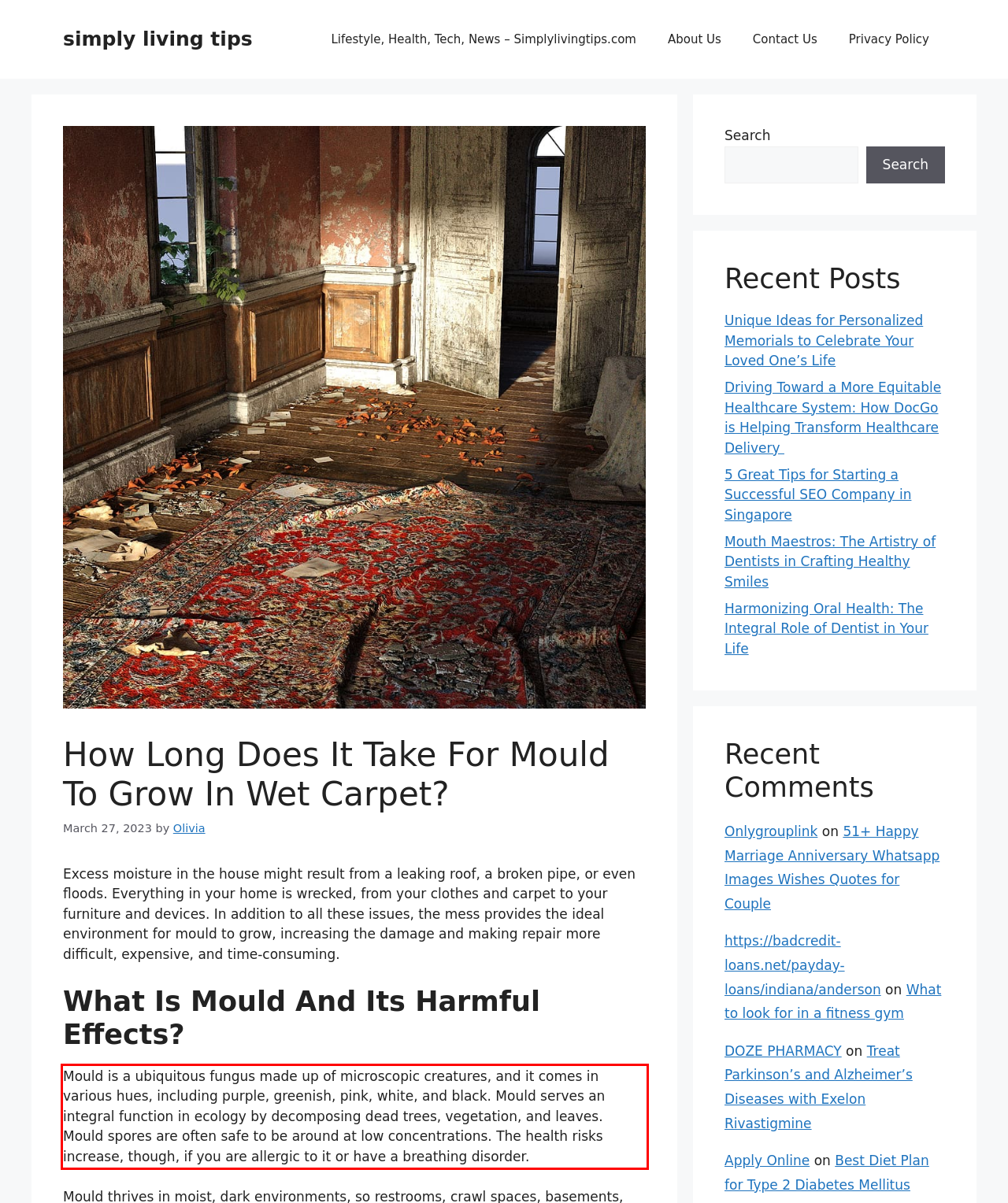You have a screenshot of a webpage, and there is a red bounding box around a UI element. Utilize OCR to extract the text within this red bounding box.

Mould is a ubiquitous fungus made up of microscopic creatures, and it comes in various hues, including purple, greenish, pink, white, and black. Mould serves an integral function in ecology by decomposing dead trees, vegetation, and leaves. Mould spores are often safe to be around at low concentrations. The health risks increase, though, if you are allergic to it or have a breathing disorder.